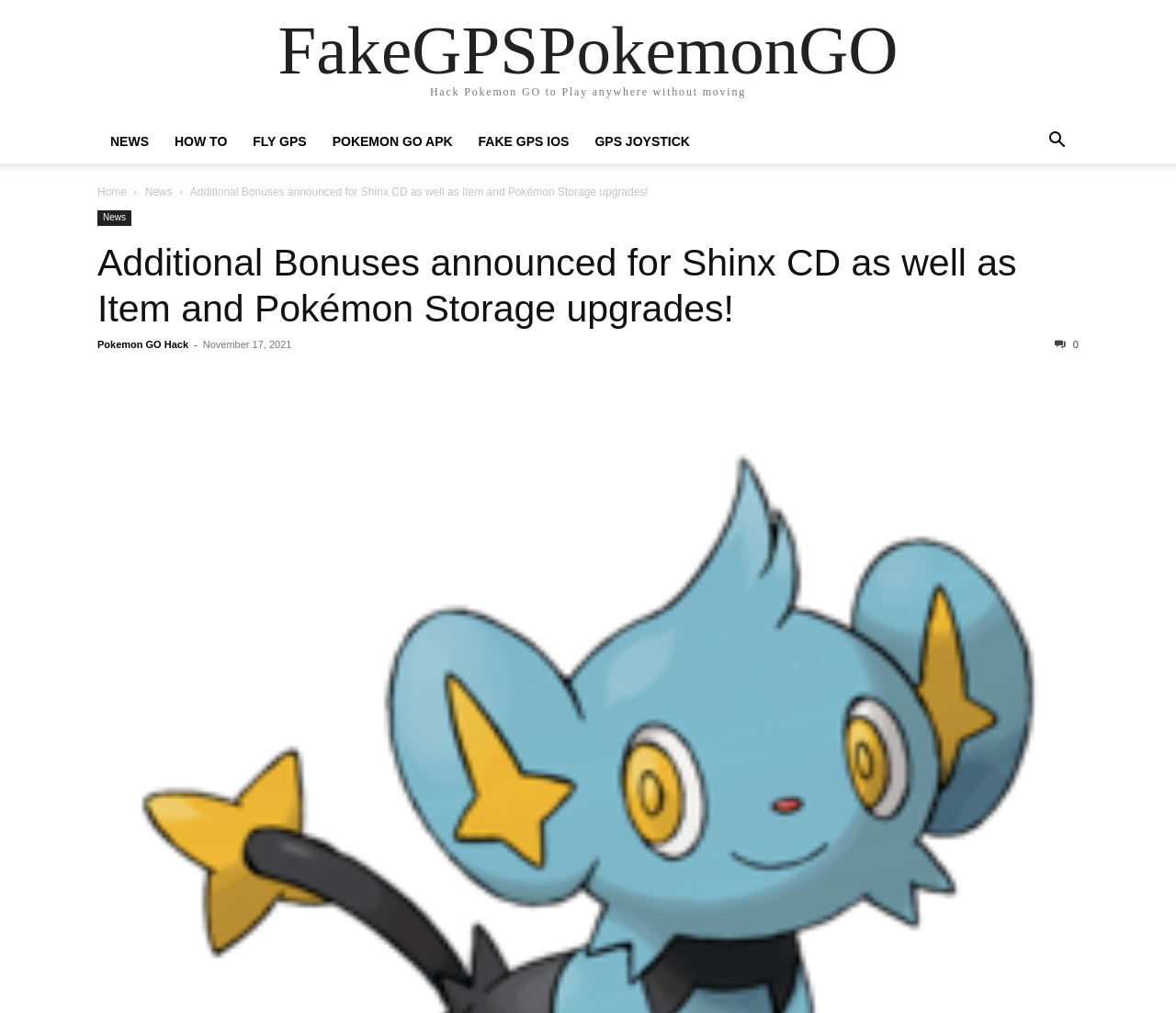How many sections are there in the main header?
Please respond to the question with a detailed and informative answer.

In the main header, I identified three sections: the title 'Additional Bonuses announced for Shinx CD as well as Item and Pokémon Storage upgrades!', a link to 'Pokemon GO Hack', and a time element showing the date of the latest article.